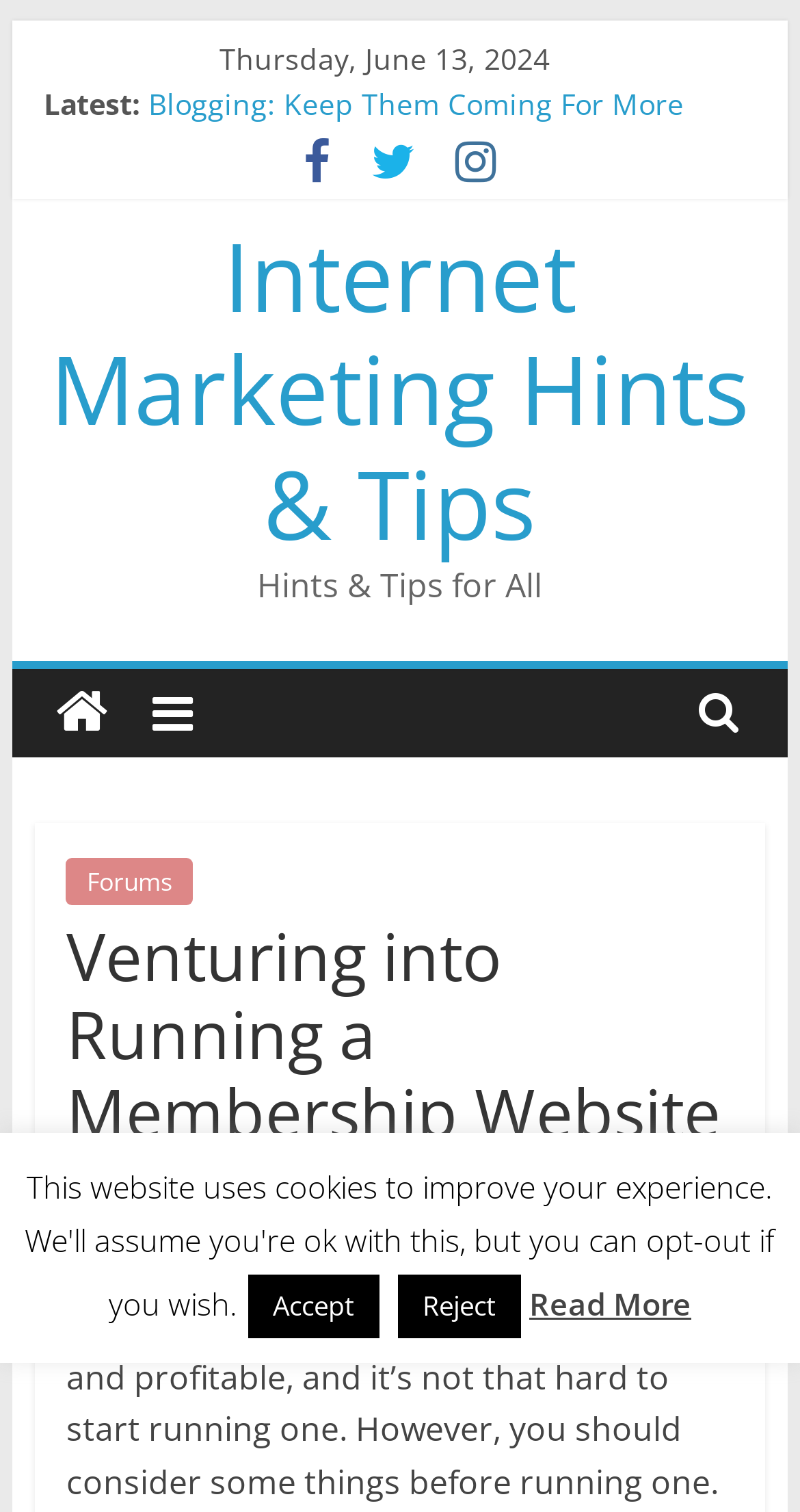Provide a one-word or one-phrase answer to the question:
What is the date of the latest post?

Thursday, June 13, 2024